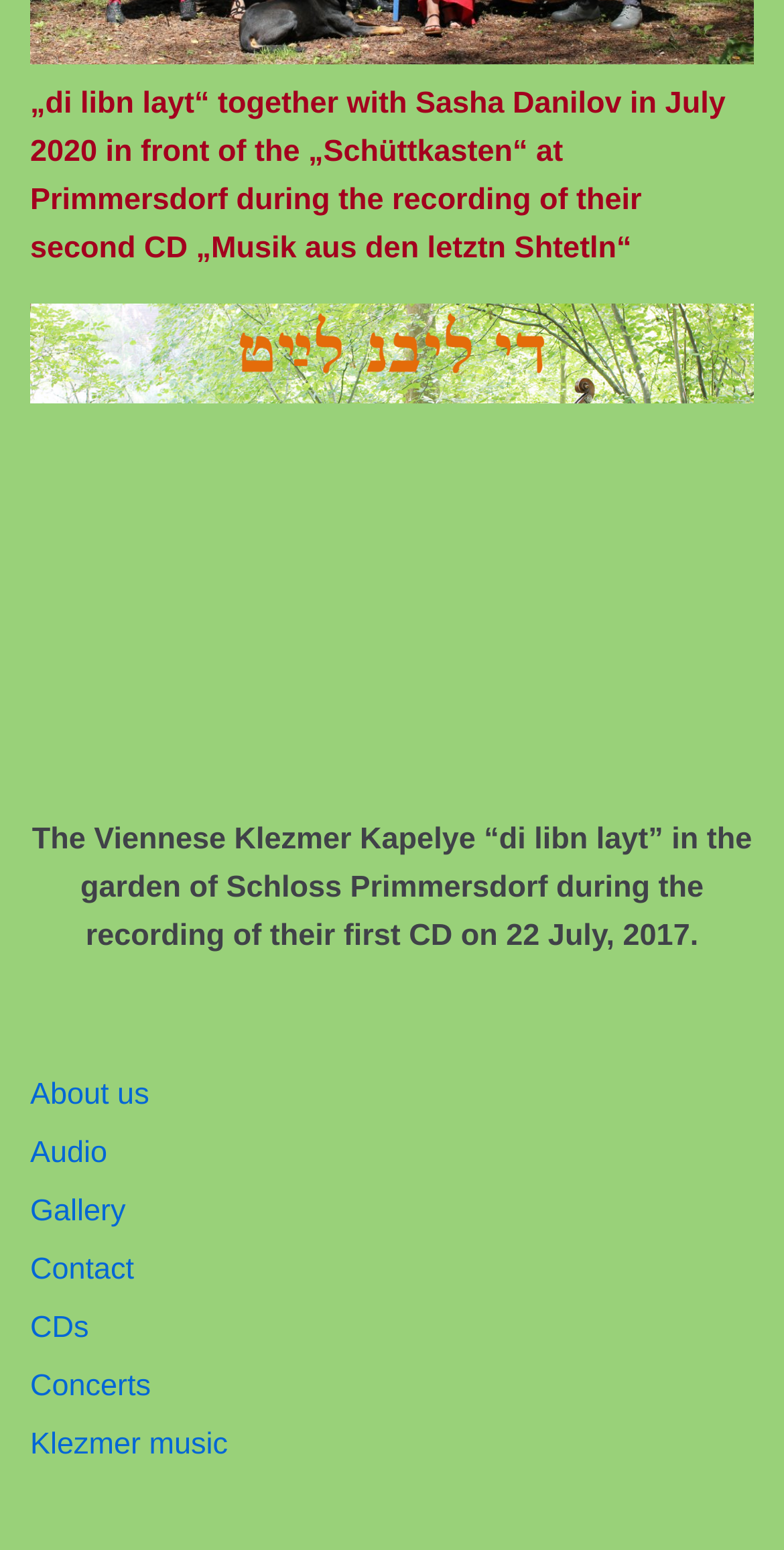How many CDs are mentioned on the webpage?
Look at the image and respond with a one-word or short phrase answer.

2